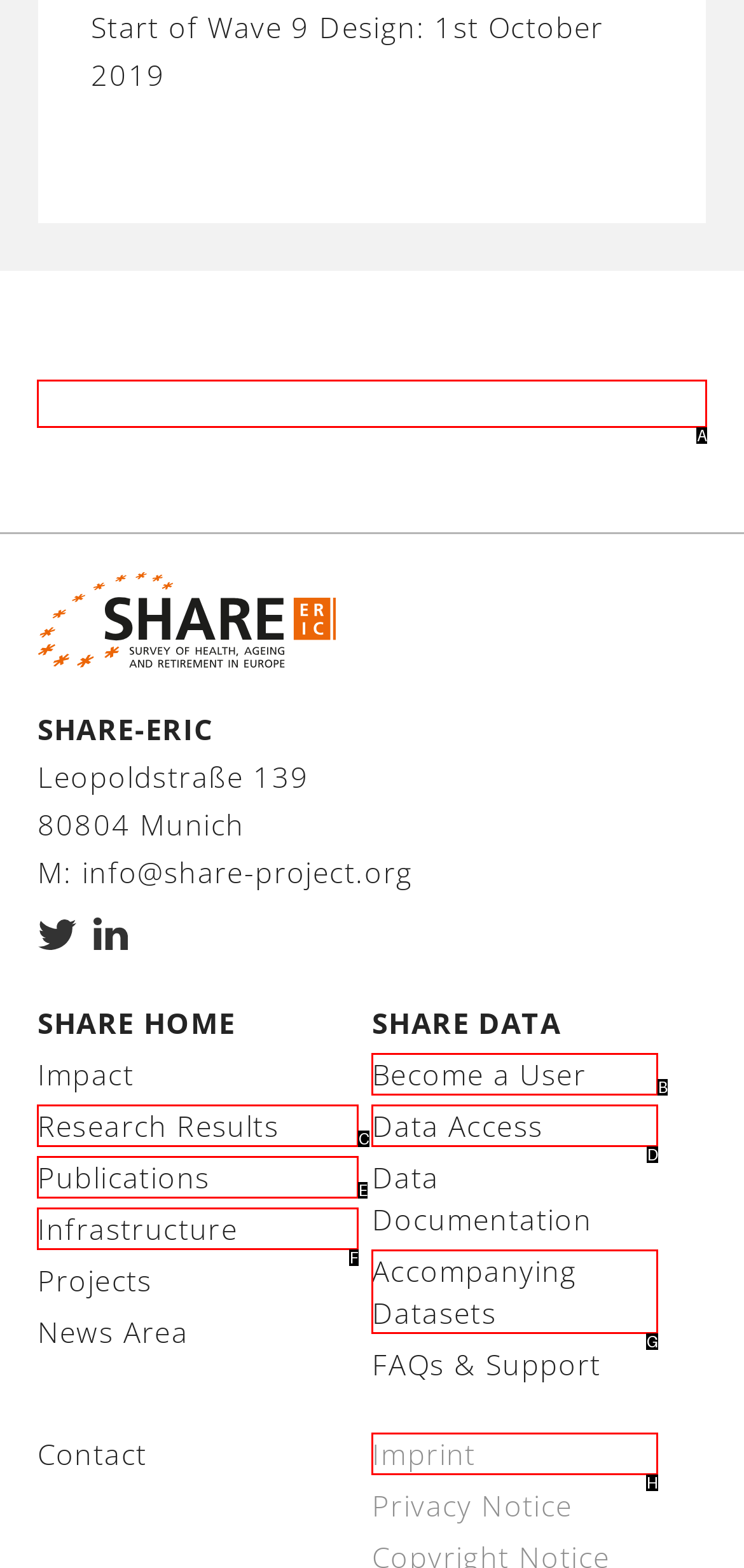Identify the HTML element that corresponds to the description: Accompanying Datasets Provide the letter of the correct option directly.

G